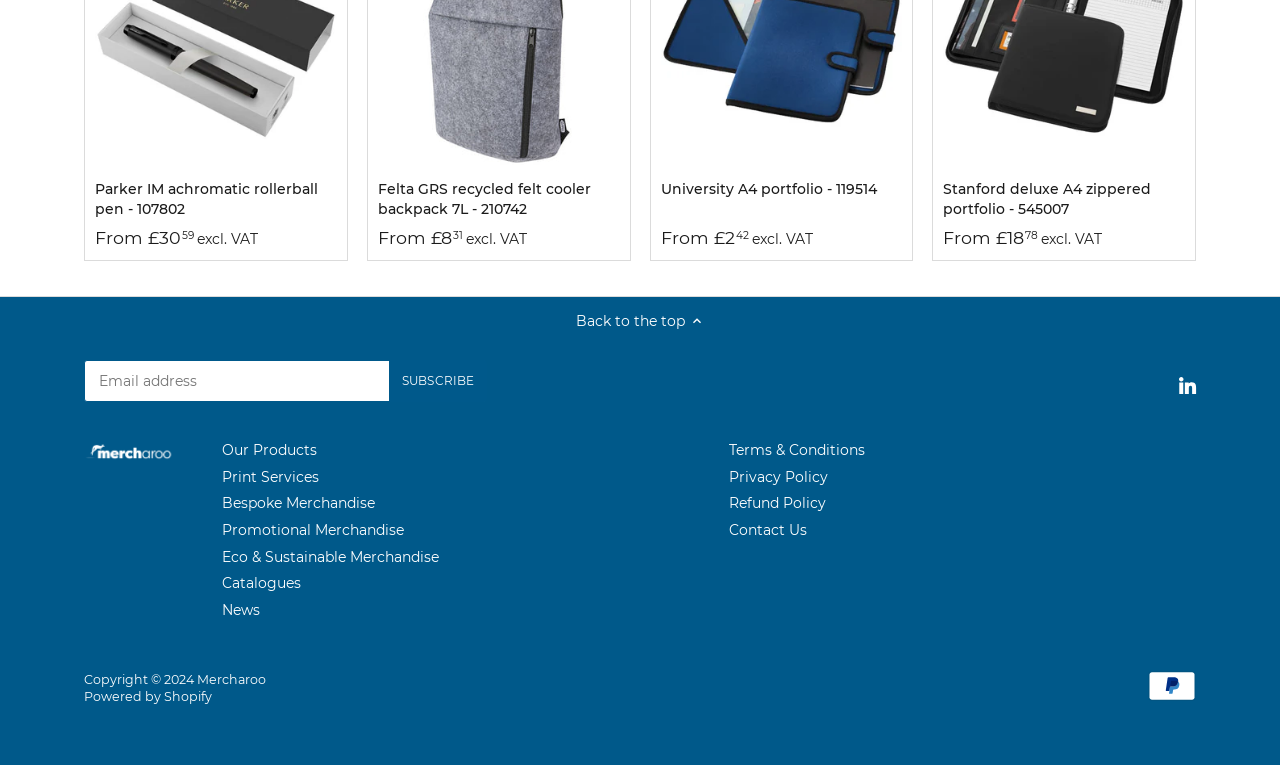Identify the bounding box coordinates of the clickable region required to complete the instruction: "Check recent post". The coordinates should be given as four float numbers within the range of 0 and 1, i.e., [left, top, right, bottom].

None